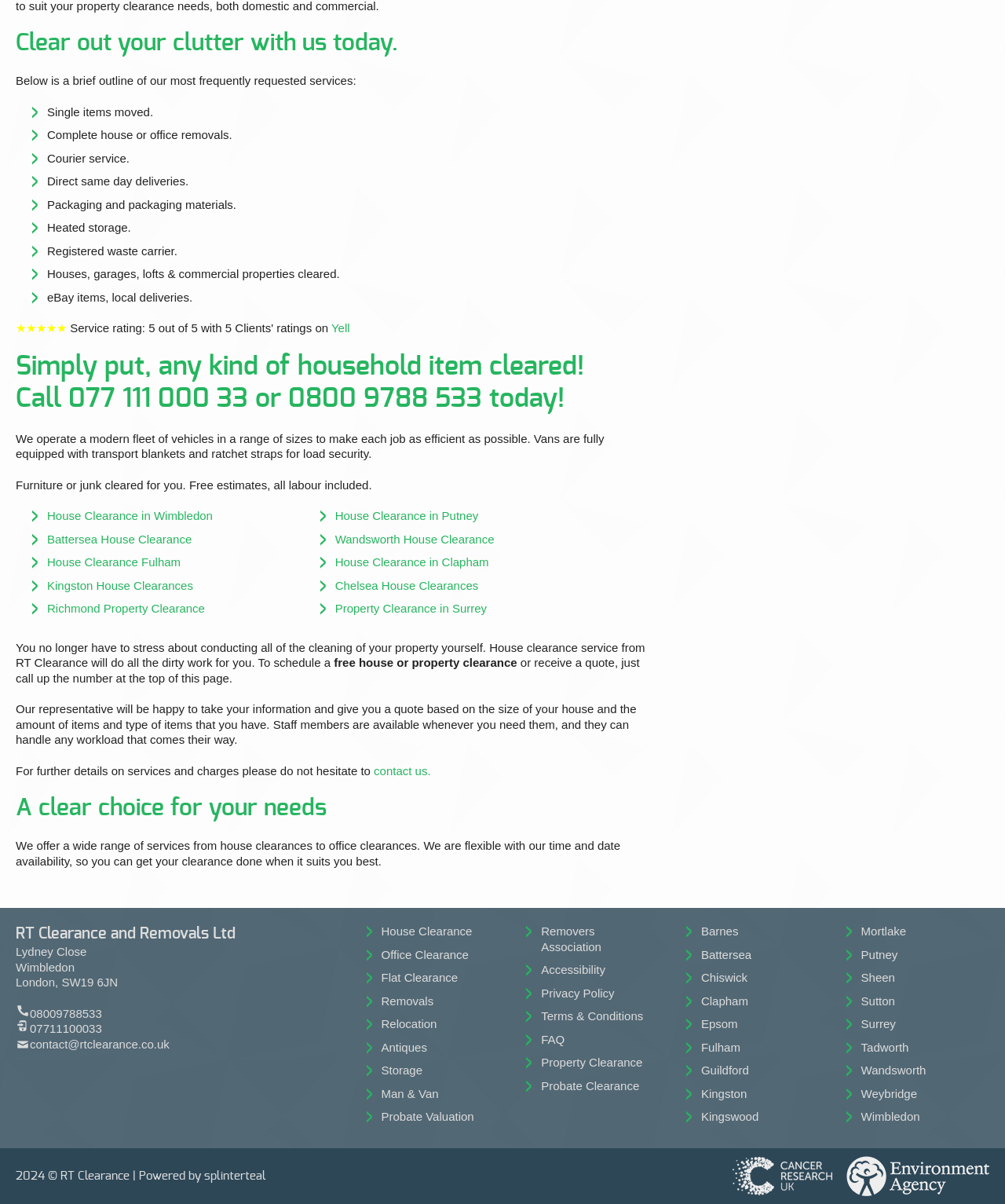Determine the bounding box coordinates for the area you should click to complete the following instruction: "check event details".

None